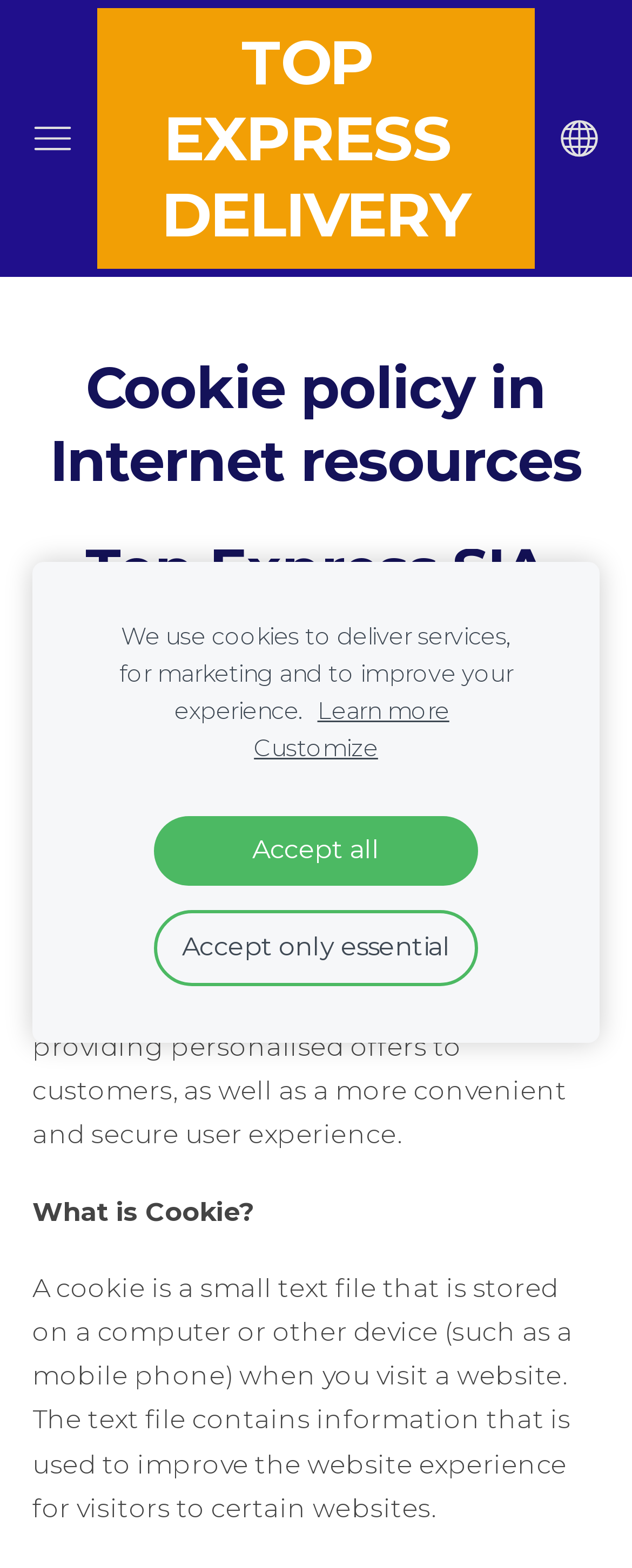Respond to the question below with a single word or phrase:
What are the three main uses of cookies?

Deliver services, marketing, and improve experience